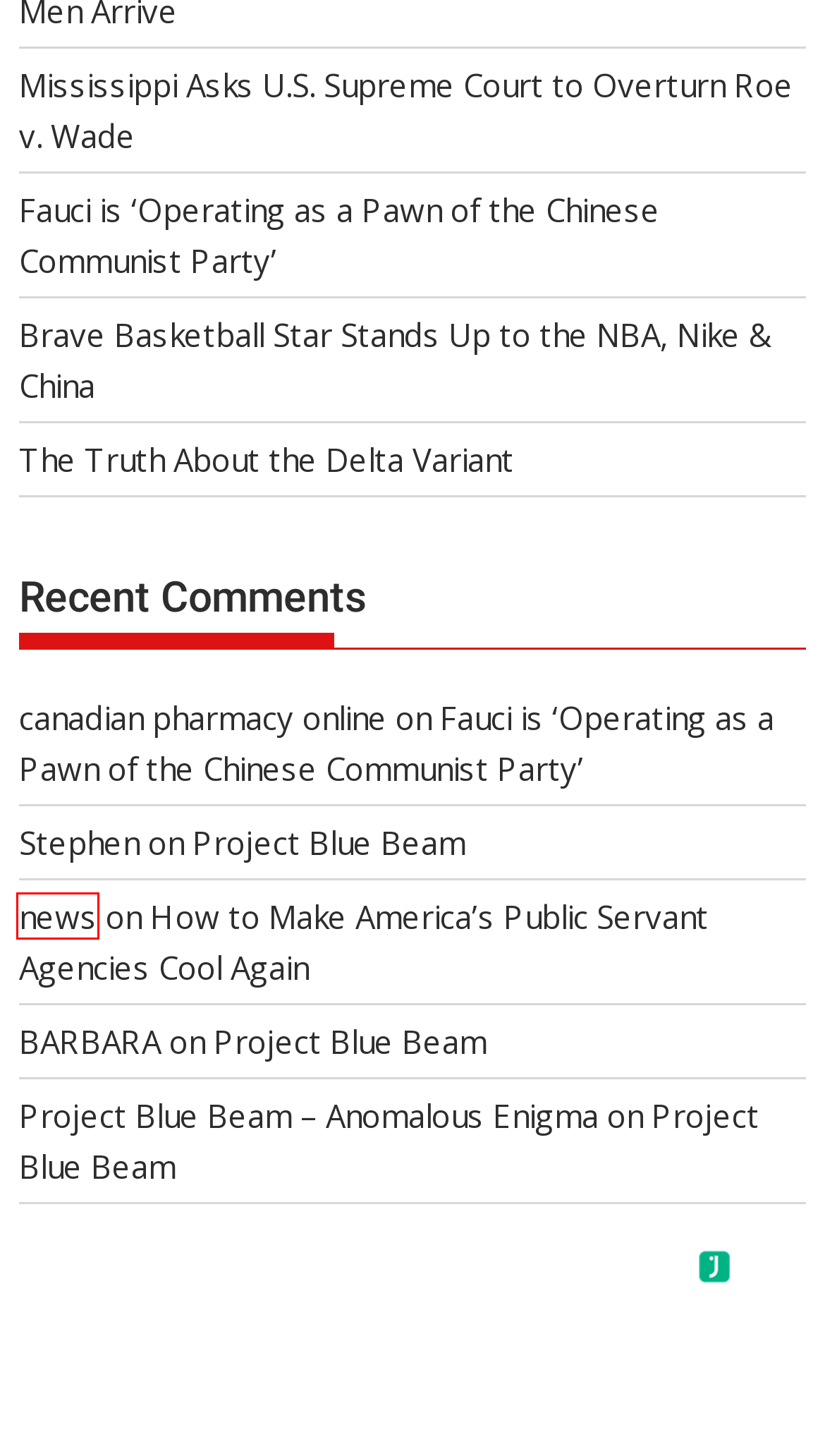You are given a webpage screenshot where a red bounding box highlights an element. Determine the most fitting webpage description for the new page that loads after clicking the element within the red bounding box. Here are the candidates:
A. Mississippi Asks U.S. Supreme Court to Overturn Roe v. Wade – Patriots 4 Truth
B. The Truth About the Delta Variant – Patriots 4 Truth
C. Brave Basketball Star Stands Up to the NBA, Nike & China – Patriots 4 Truth
D. How to Make America’s Public Servant Agencies Cool Again – Patriots 4 Truth
E. New blog teda603010.blogpayz.com - homepage
F. Project Blue Beam – Patriots 4 Truth
G. Recommended Canadian pharmacies - Canadian pharmacies shipping to the USA
H. Fauci is ‘Operating as a Pawn of the Chinese Communist Party’ – Patriots 4 Truth

E